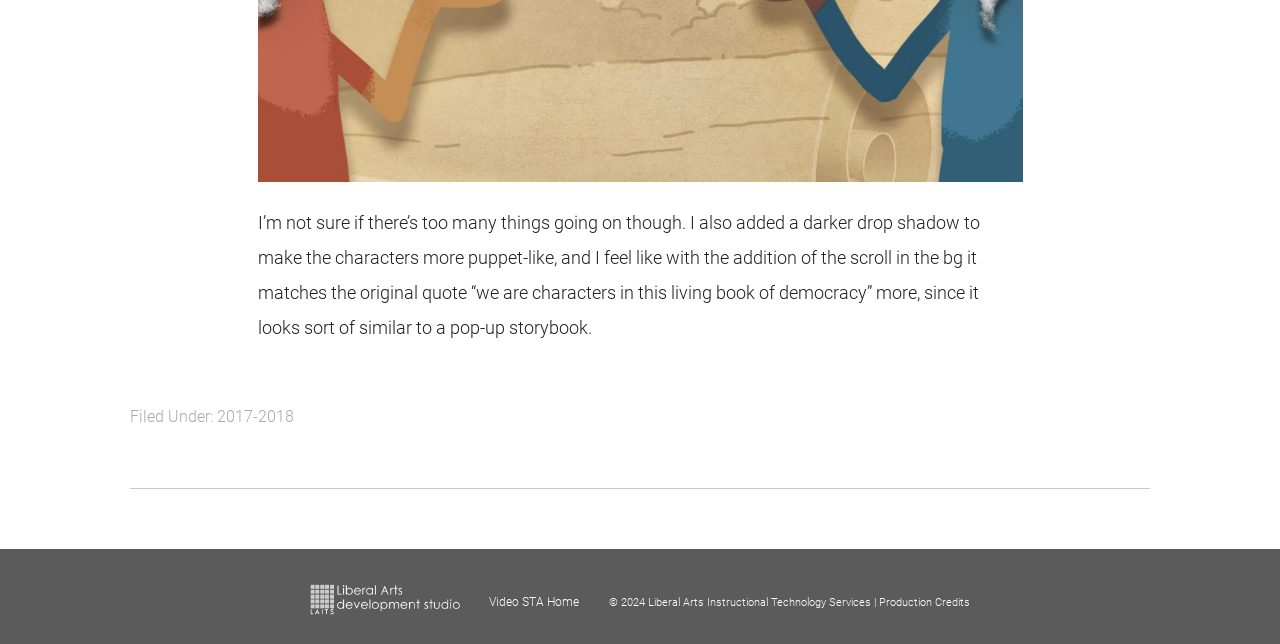Examine the image and give a thorough answer to the following question:
What is the category of the post?

I found the category of the post by looking at the footer section of the webpage, where it says 'Filed Under:' followed by a link '2017-2018', which suggests that the post belongs to this category.